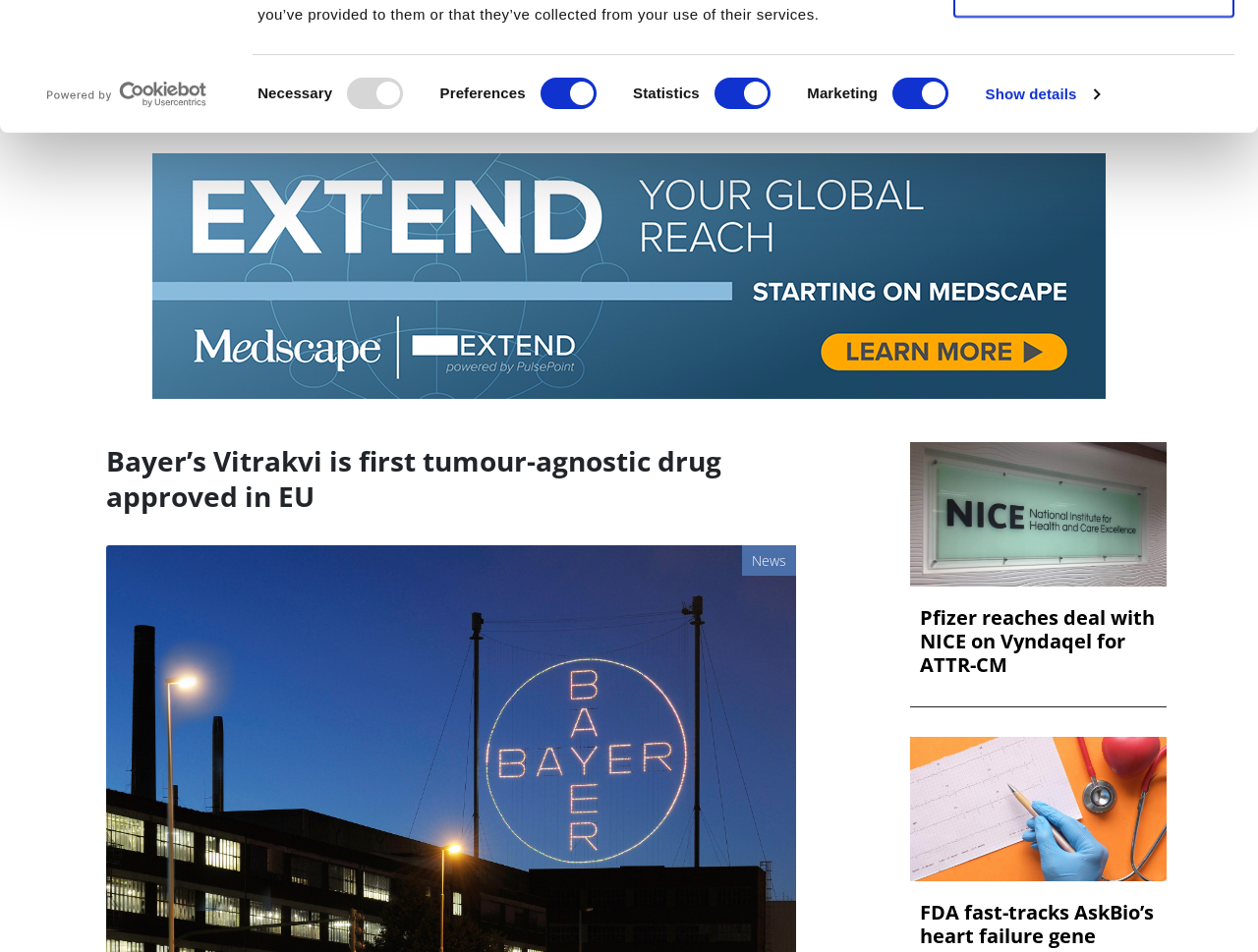Can you find the bounding box coordinates for the UI element given this description: "Videos"? Provide the coordinates as four float numbers between 0 and 1: [left, top, right, bottom].

[0.656, 0.065, 0.706, 0.106]